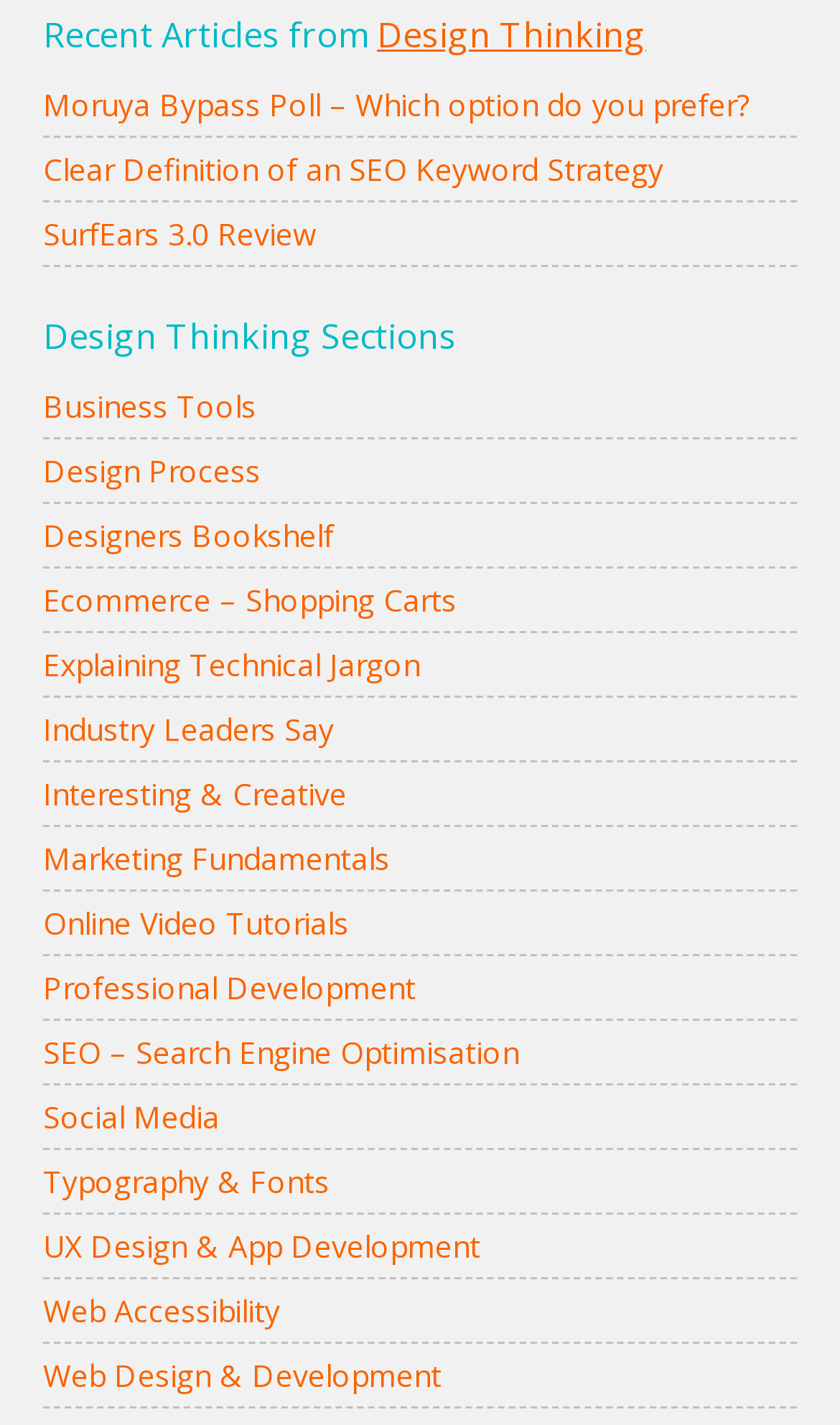Can you specify the bounding box coordinates of the area that needs to be clicked to fulfill the following instruction: "view recent articles"?

[0.051, 0.006, 0.949, 0.042]